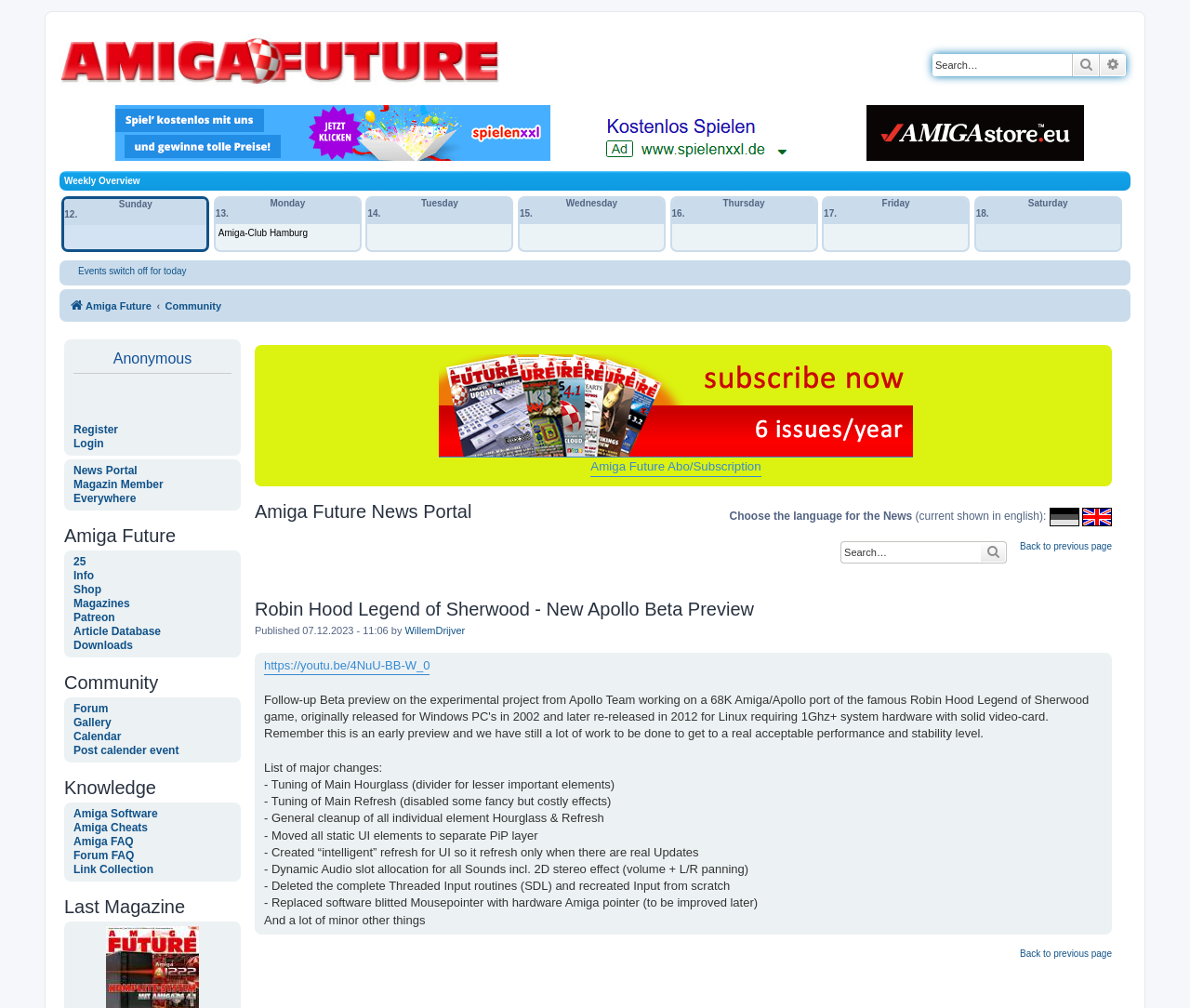Locate the coordinates of the bounding box for the clickable region that fulfills this instruction: "Switch to german news".

[0.882, 0.503, 0.907, 0.522]